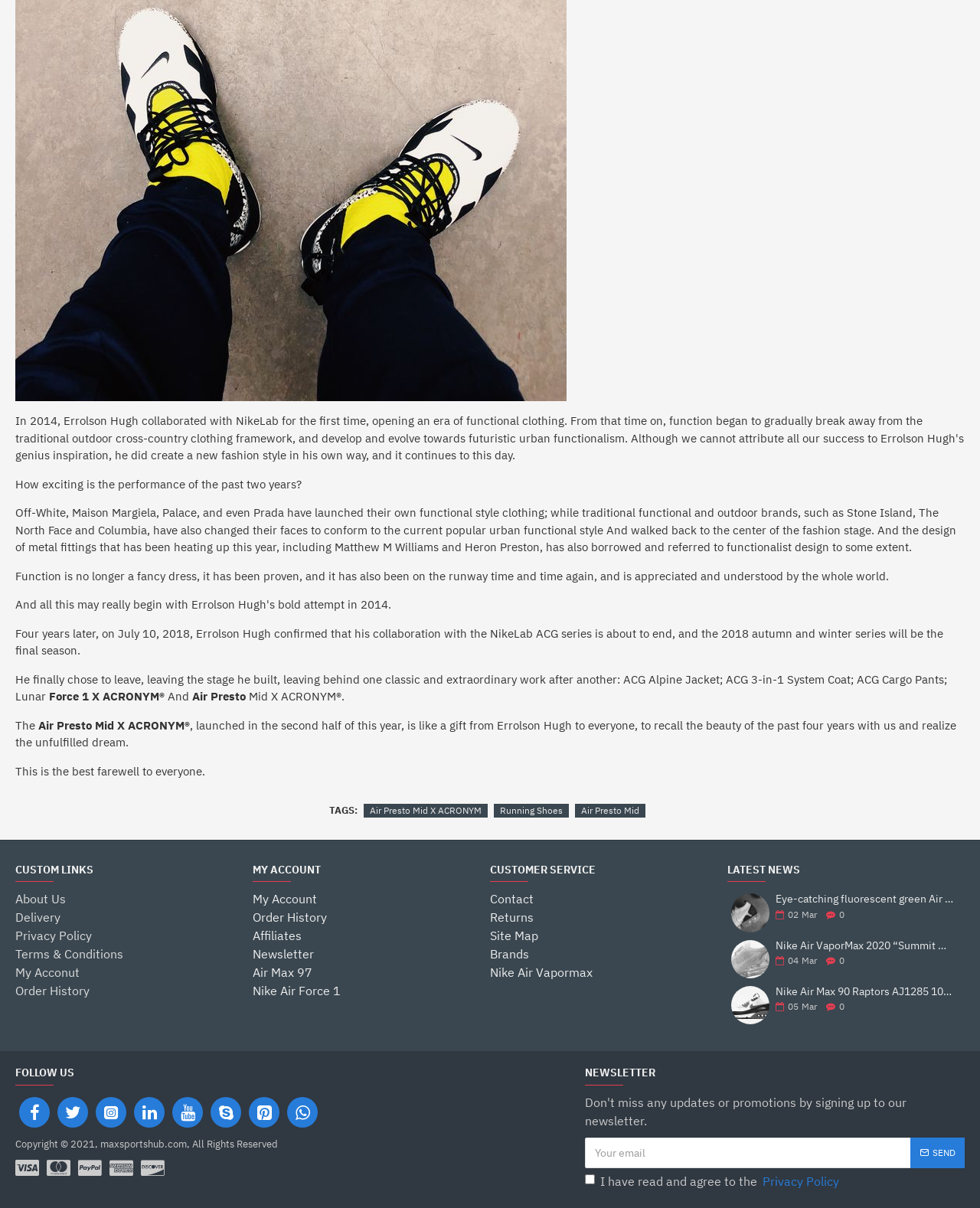Please find the bounding box coordinates for the clickable element needed to perform this instruction: "View the 'CUSTOM LINKS' section".

[0.016, 0.715, 0.258, 0.73]